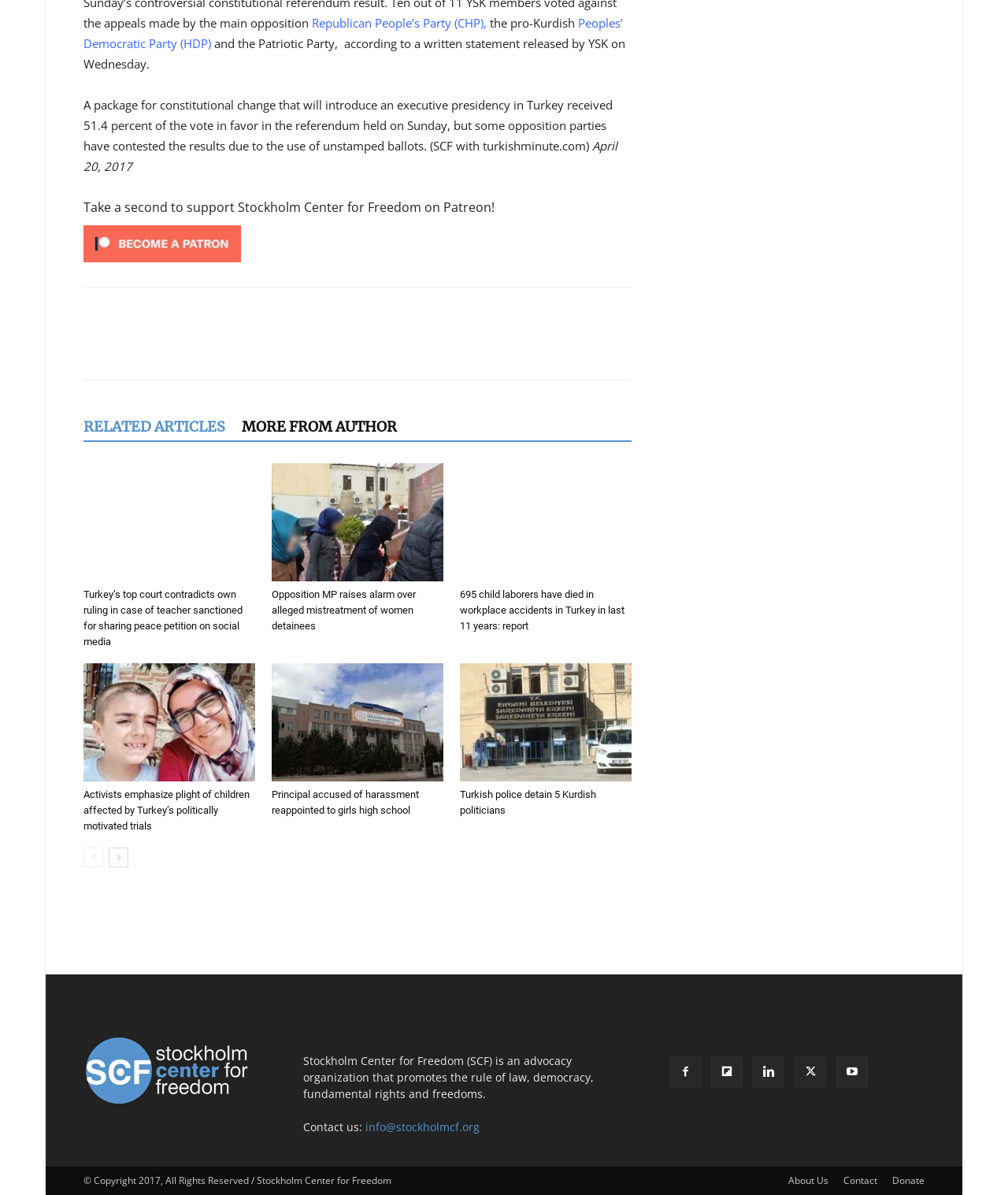What is the name of the organization promoting the rule of law?
Refer to the image and provide a one-word or short phrase answer.

Stockholm Center for Freedom